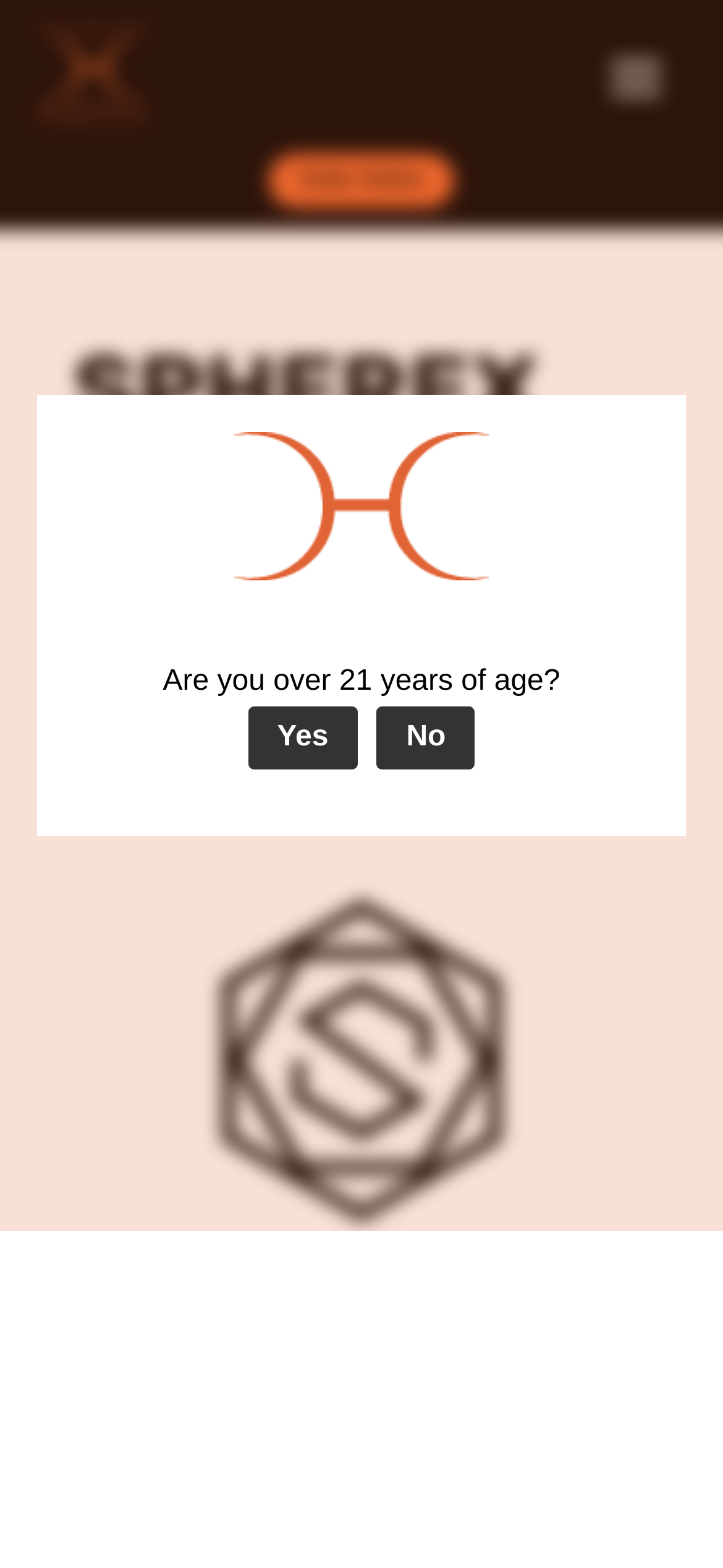What is the purpose of the 'Order Online' link?
Use the image to answer the question with a single word or phrase.

To place online orders